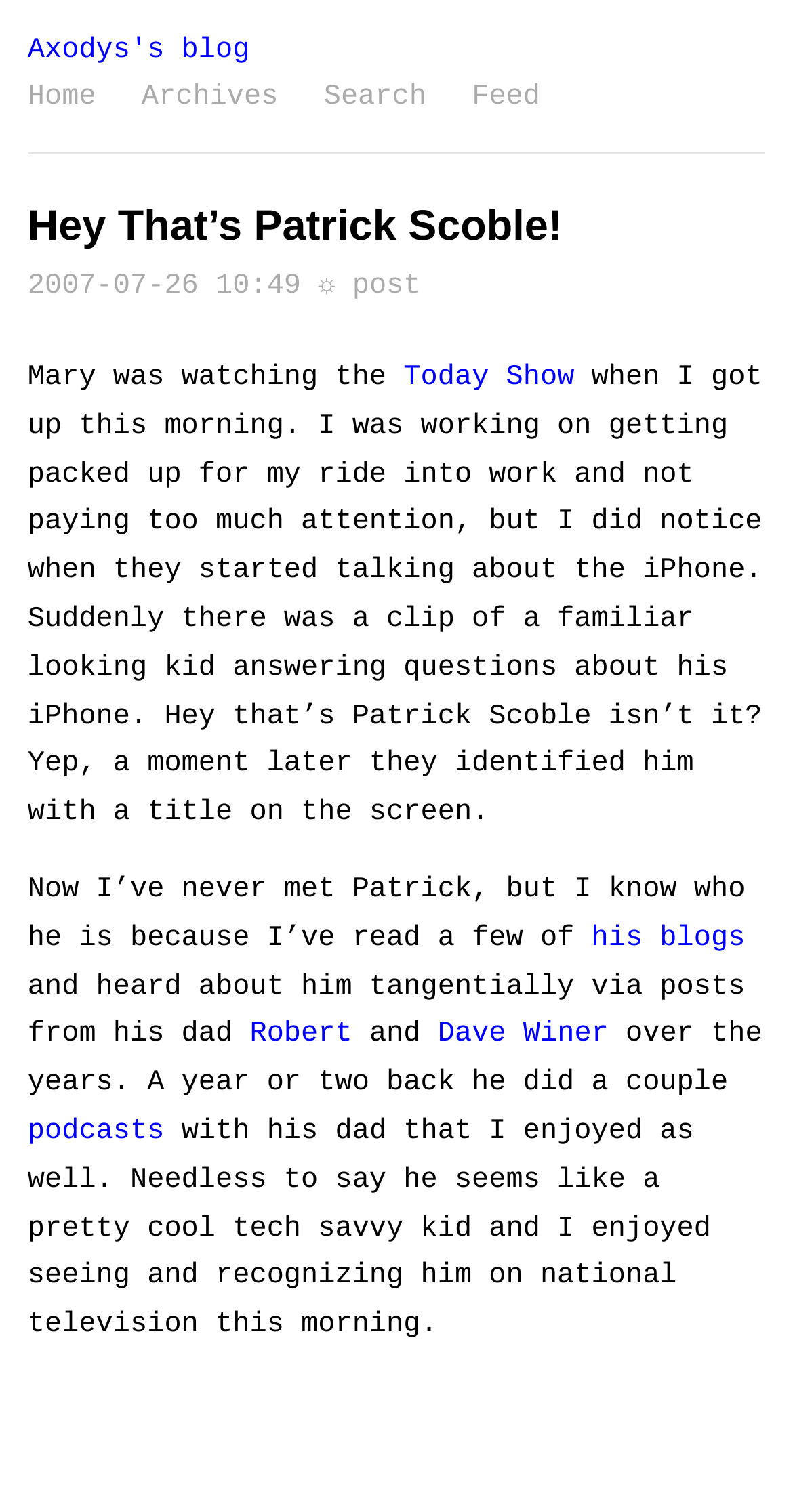What is the device mentioned in the article that Patrick was answering questions about?
Based on the image, please offer an in-depth response to the question.

The article mentions that Patrick was answering questions about his iPhone on the Today Show.